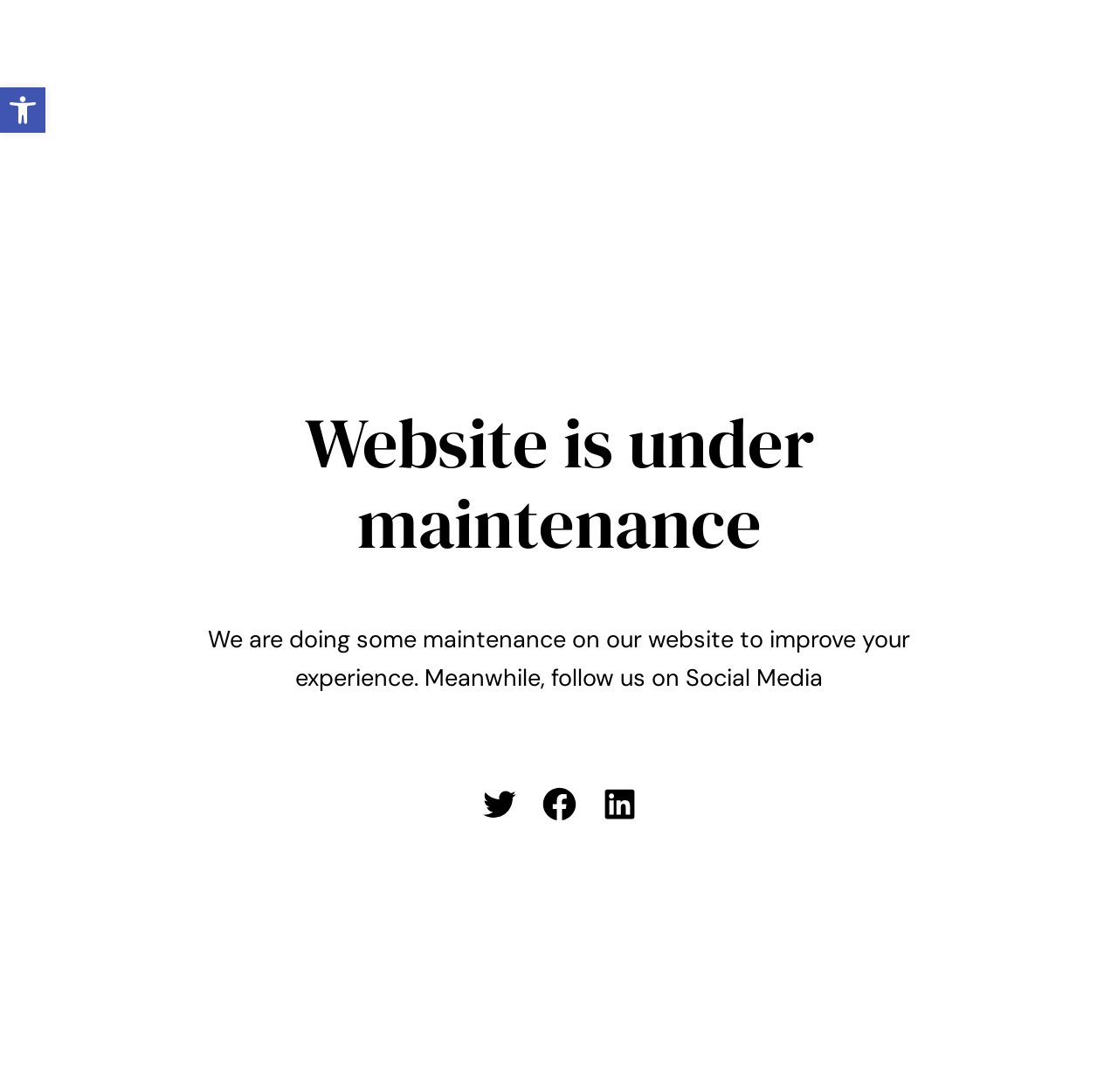What is the purpose of the maintenance?
Provide an in-depth answer to the question, covering all aspects.

The purpose of the maintenance is to improve the user experience, as stated in the message 'We are doing some maintenance on our website to improve your experience.'